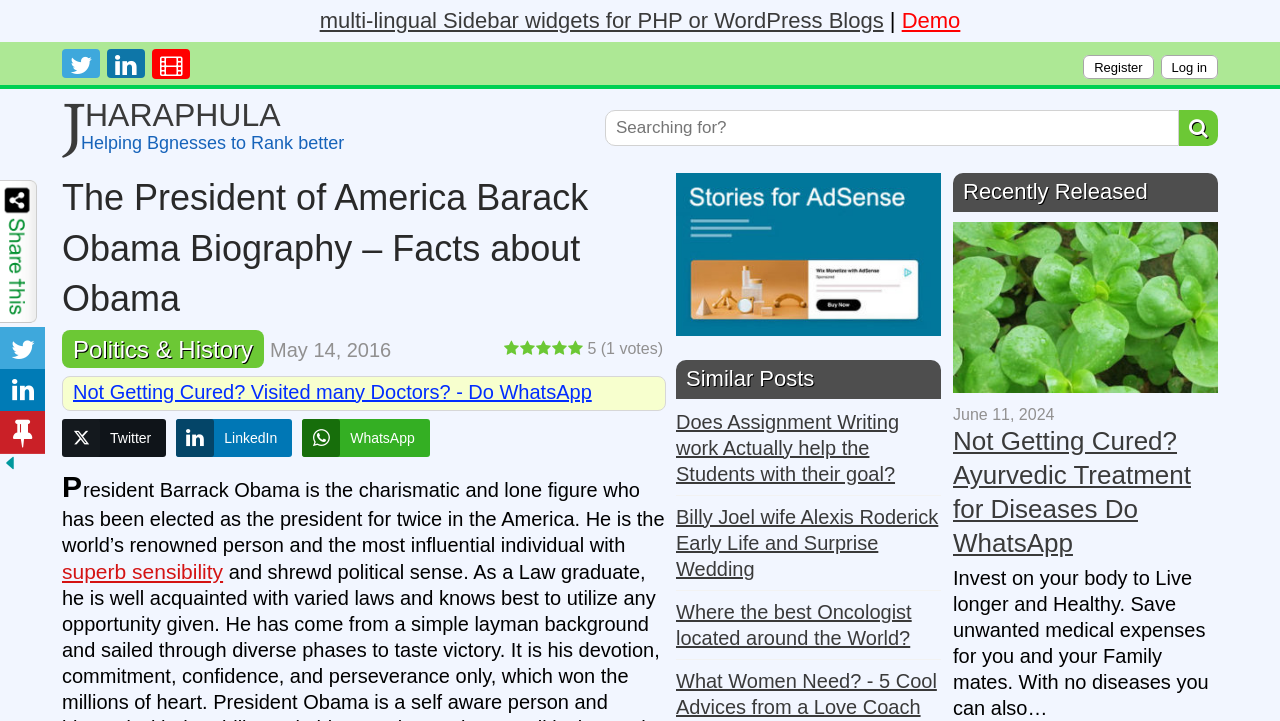Please identify the bounding box coordinates of the clickable element to fulfill the following instruction: "Read similar posts". The coordinates should be four float numbers between 0 and 1, i.e., [left, top, right, bottom].

[0.528, 0.499, 0.735, 0.553]